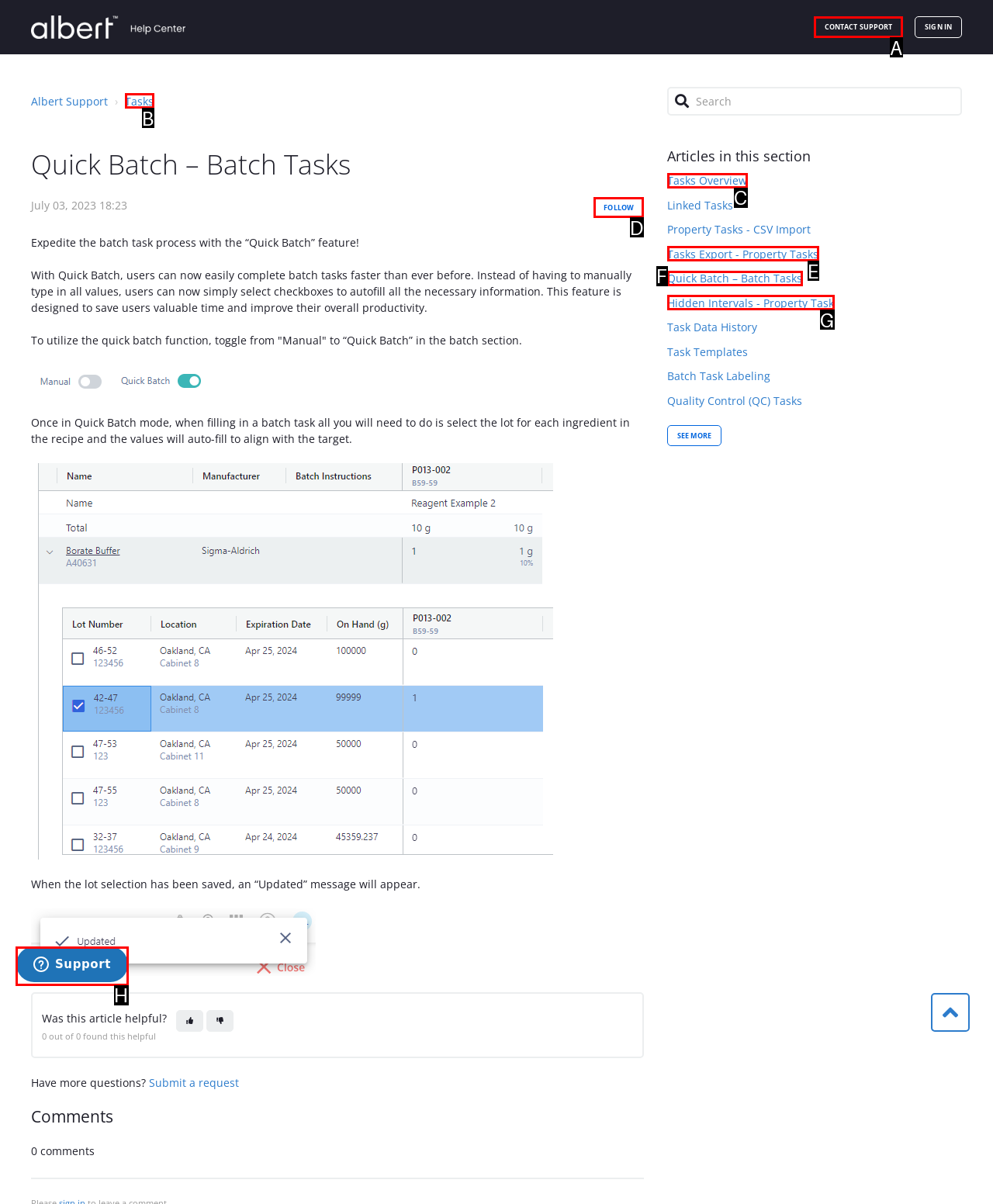Choose the letter that corresponds to the correct button to accomplish the task: Follow the article
Reply with the letter of the correct selection only.

D